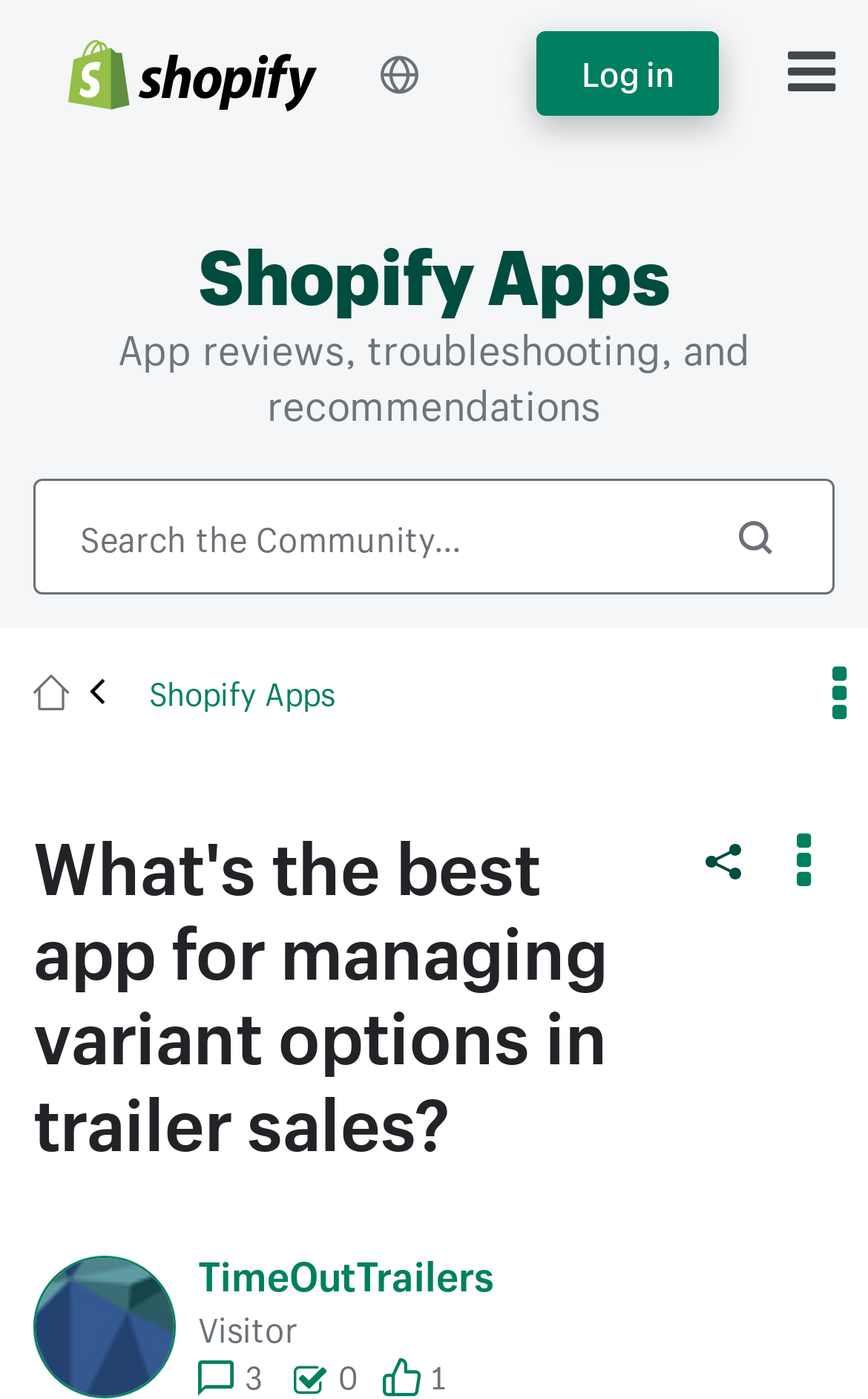Identify the primary heading of the webpage and provide its text.

What's the best app for managing variant options in trailer sales?